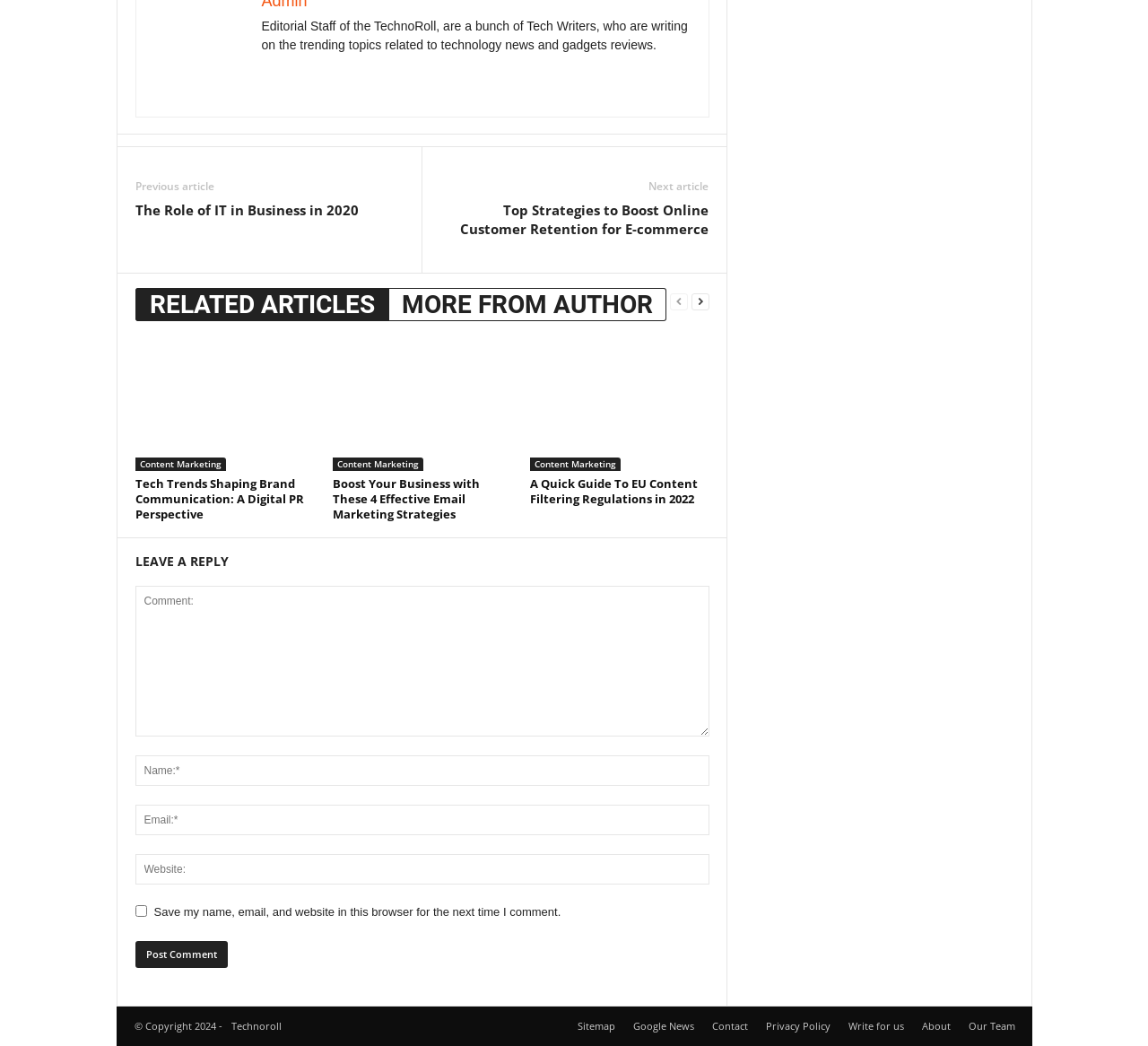What is the purpose of the 'RELATED ARTICLES' section?
Using the image, respond with a single word or phrase.

Show related articles